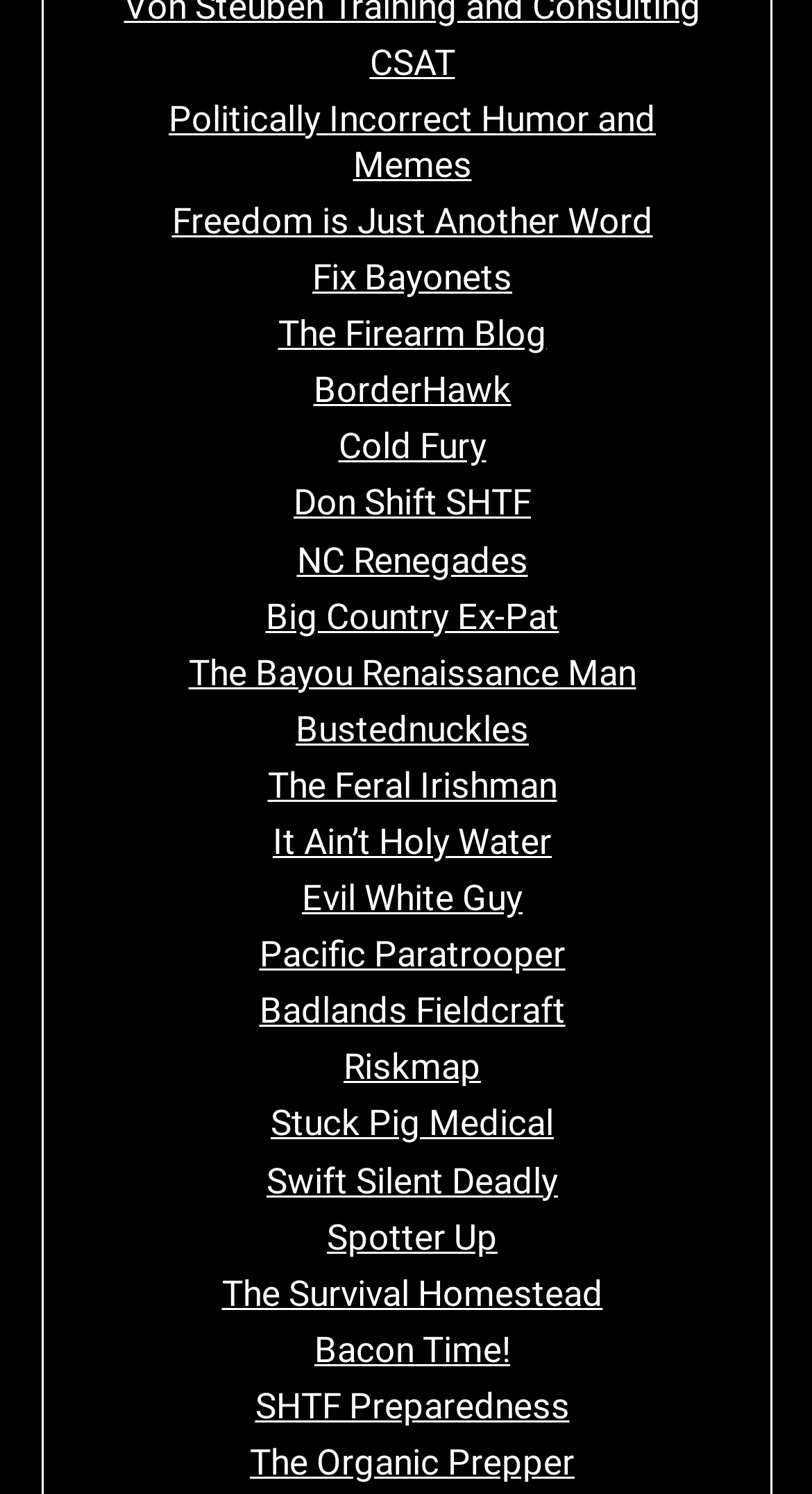Predict the bounding box coordinates of the area that should be clicked to accomplish the following instruction: "Visit Politically Incorrect Humor and Memes". The bounding box coordinates should consist of four float numbers between 0 and 1, i.e., [left, top, right, bottom].

[0.208, 0.065, 0.808, 0.124]